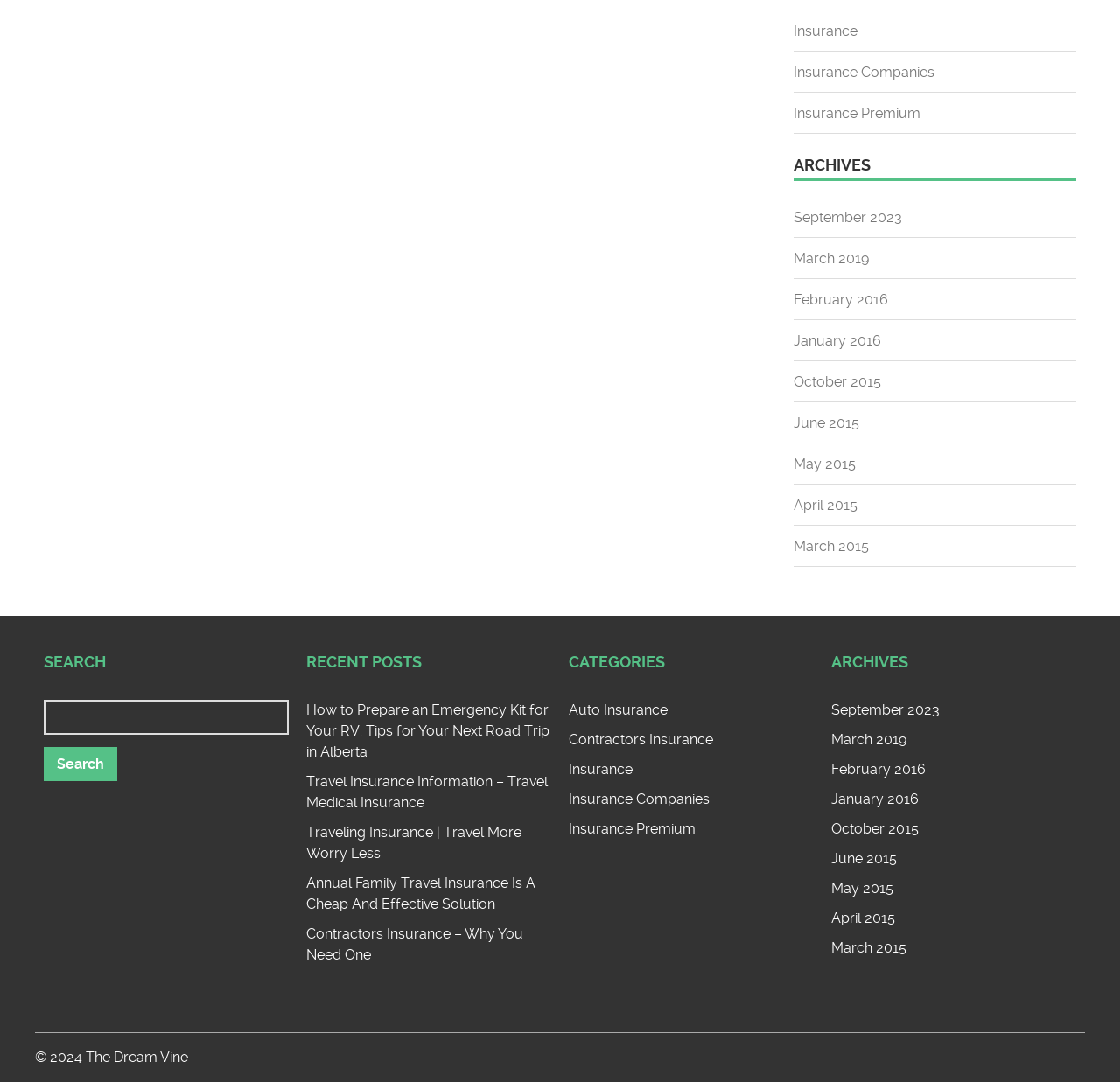Given the element description "February 2016" in the screenshot, predict the bounding box coordinates of that UI element.

[0.709, 0.269, 0.793, 0.284]